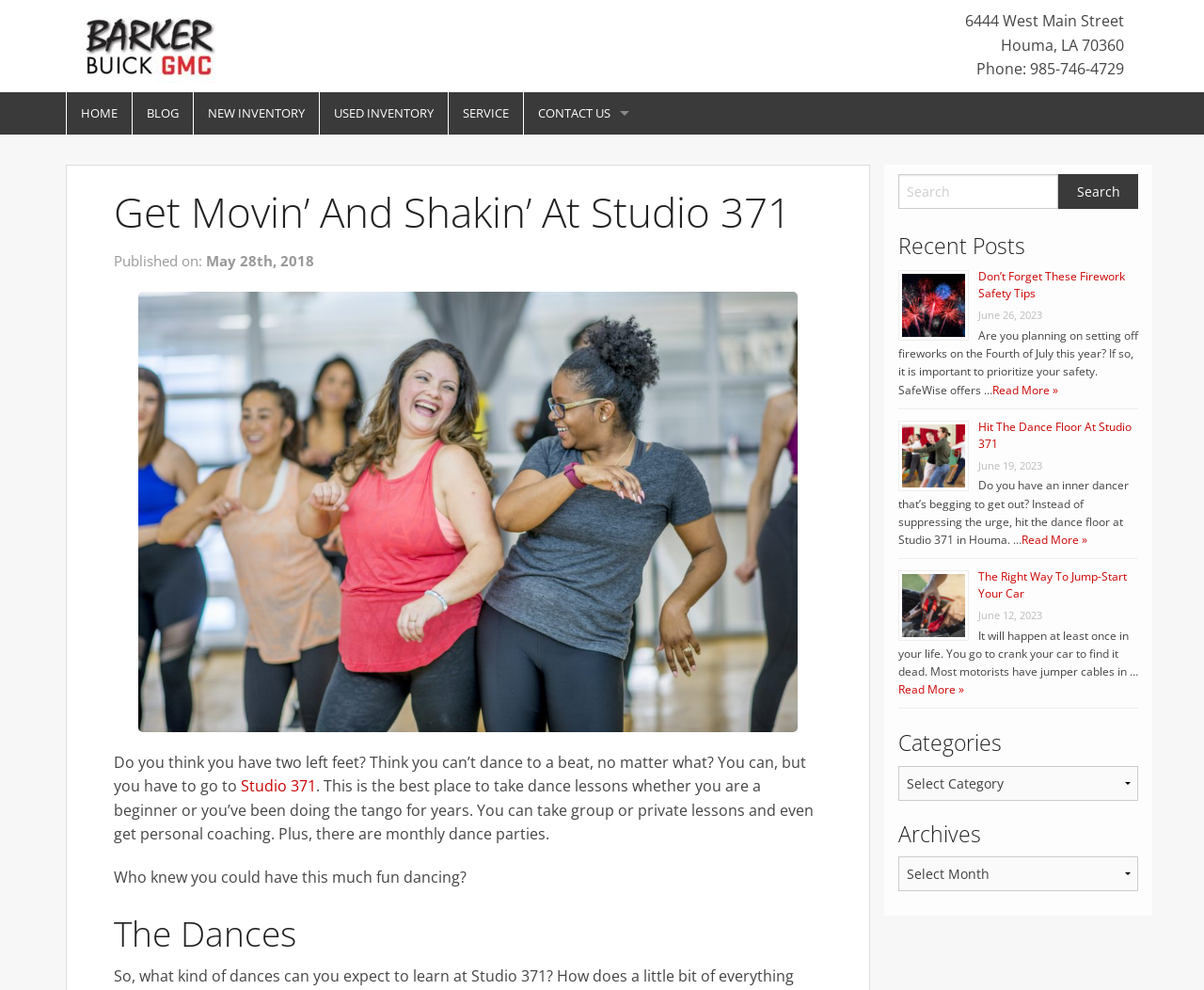Identify the bounding box coordinates of the region I need to click to complete this instruction: "Read more about 'Don’t Forget These Firework Safety Tips'".

[0.824, 0.385, 0.879, 0.402]